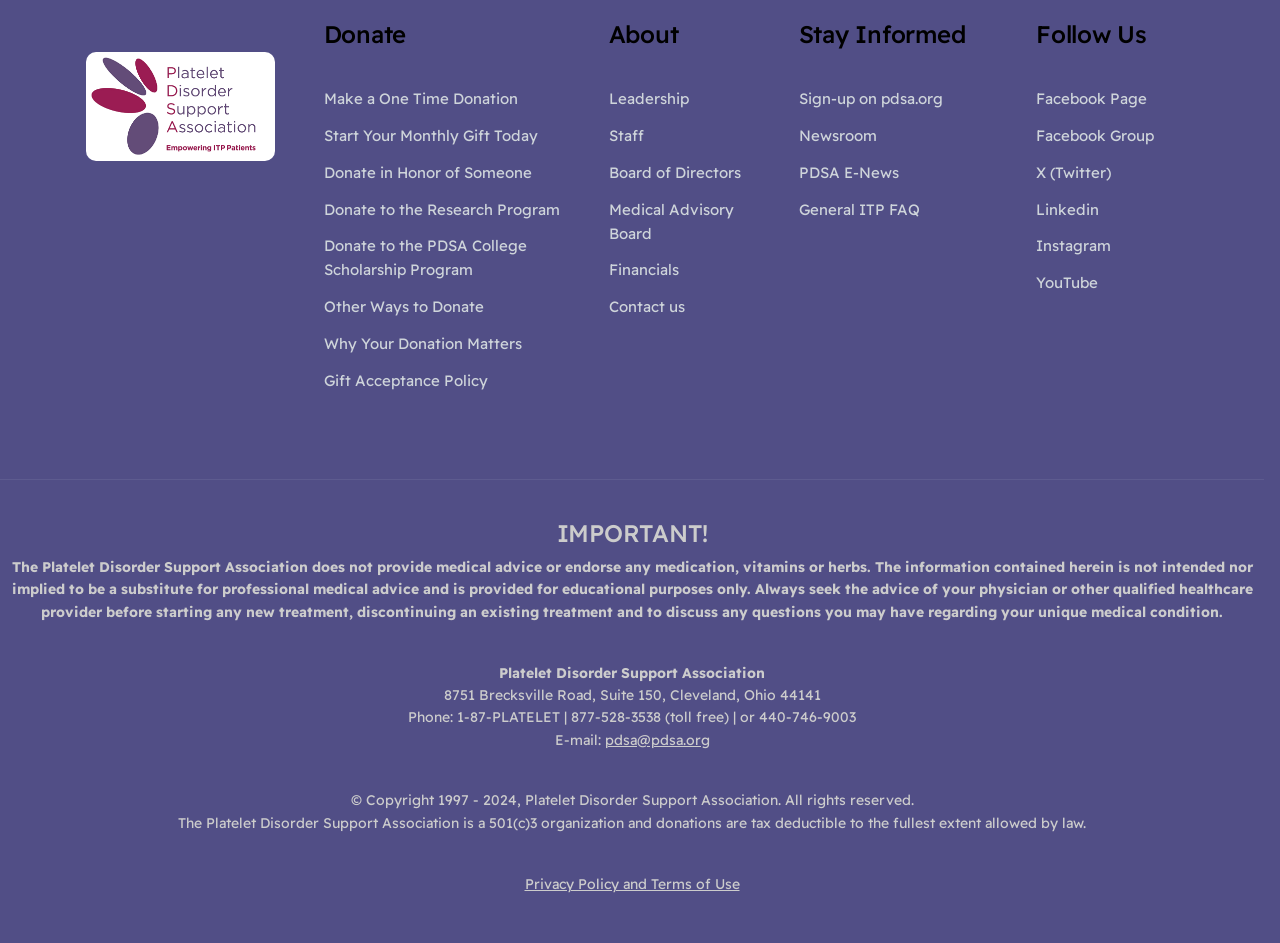Determine the bounding box coordinates of the element that should be clicked to execute the following command: "Contact us".

[0.475, 0.306, 0.535, 0.345]